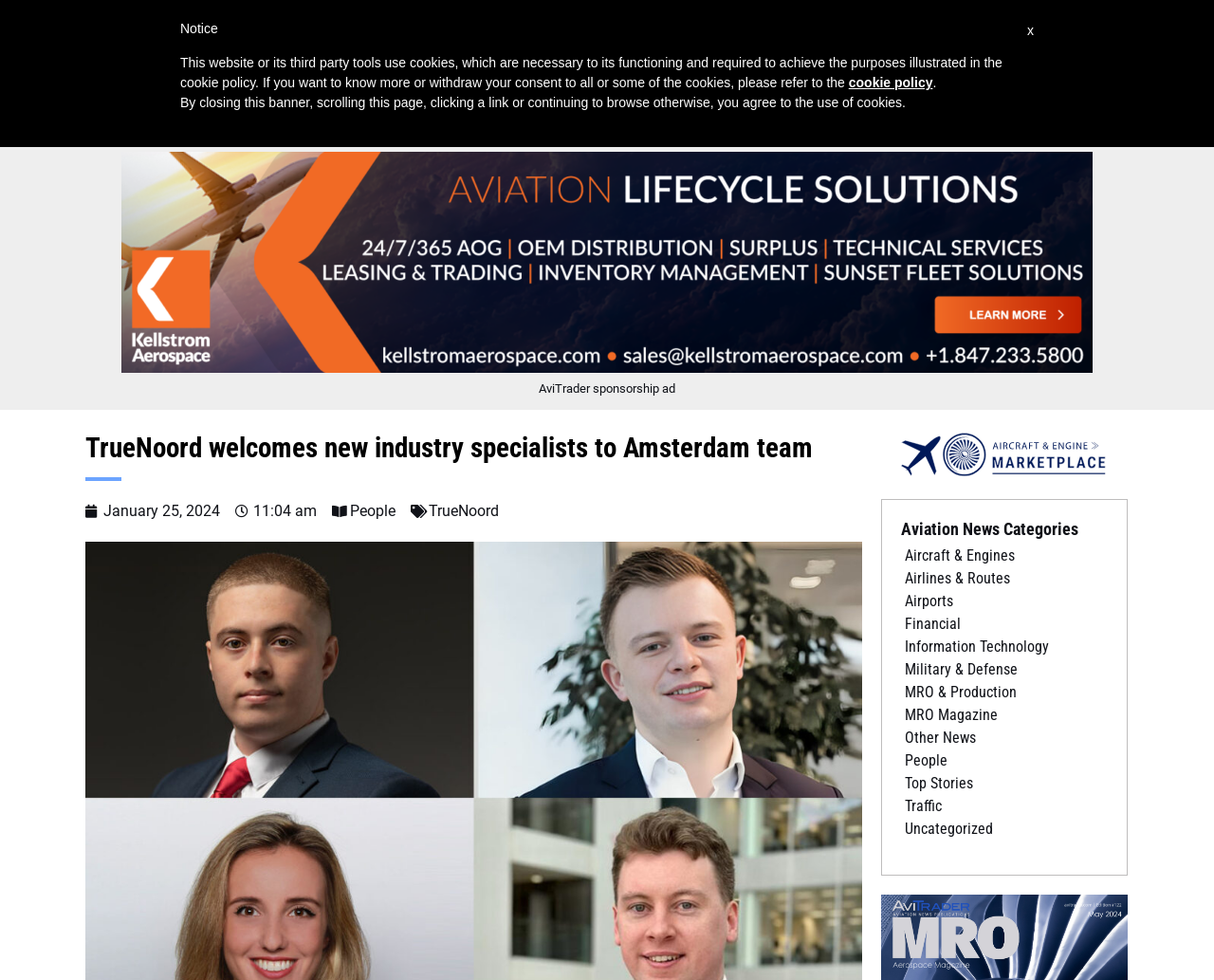Can you provide the bounding box coordinates for the element that should be clicked to implement the instruction: "View the 'Top Stories'"?

[0.07, 0.101, 0.154, 0.126]